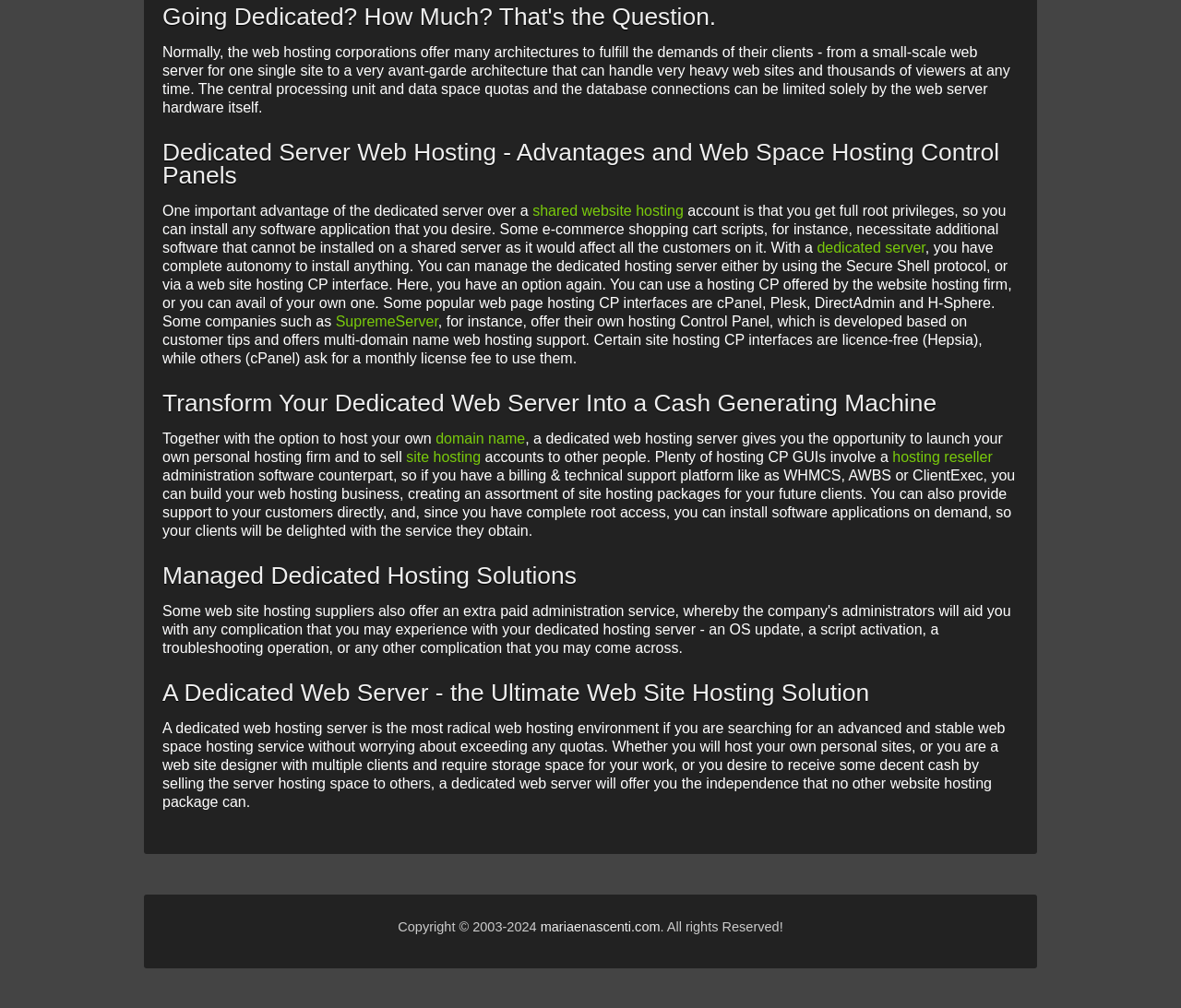Determine the bounding box coordinates of the UI element that matches the following description: "hosting reseller". The coordinates should be four float numbers between 0 and 1 in the format [left, top, right, bottom].

[0.756, 0.446, 0.84, 0.461]